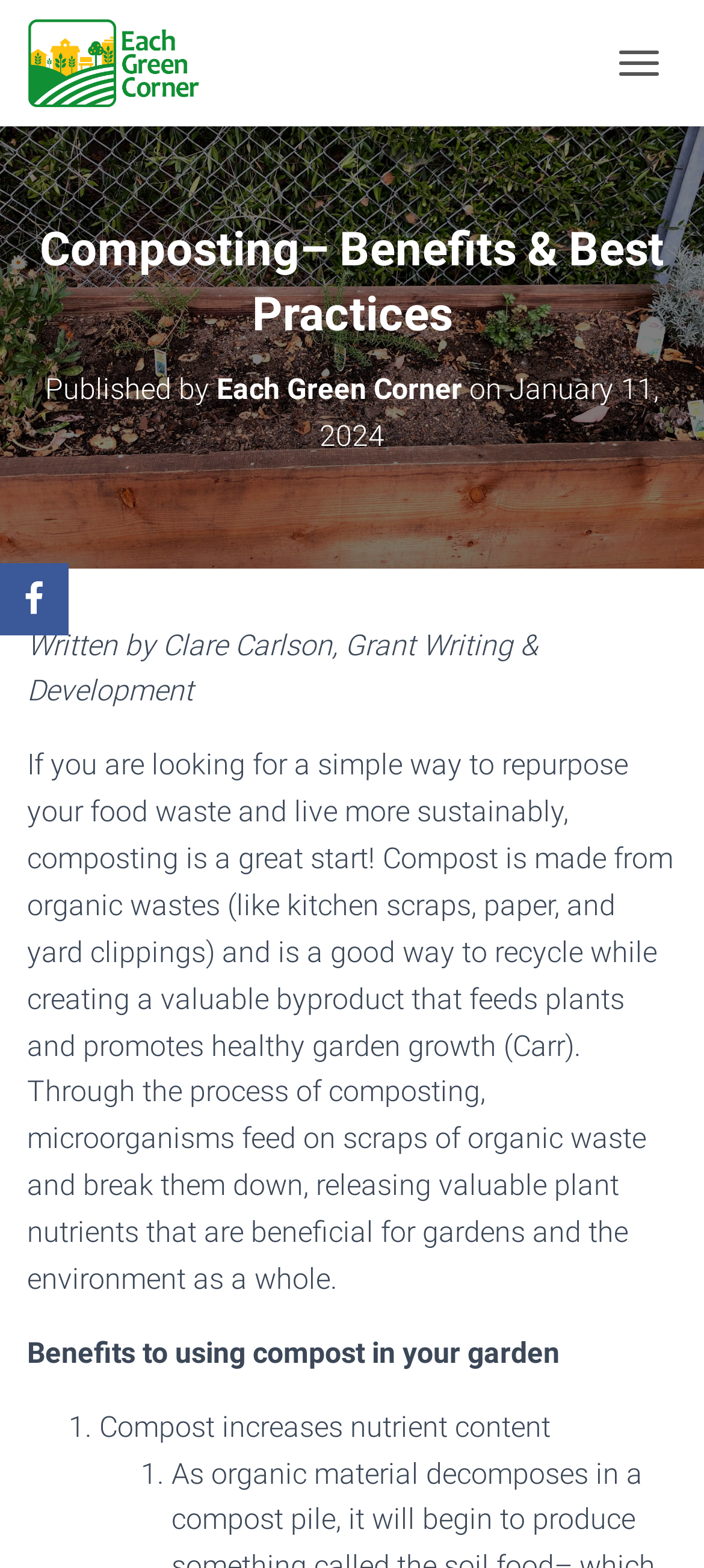Provide the bounding box coordinates, formatted as (top-left x, top-left y, bottom-right x, bottom-right y), with all values being floating point numbers between 0 and 1. Identify the bounding box of the UI element that matches the description: title="Each Green Corner"

[0.038, 0.012, 0.323, 0.069]